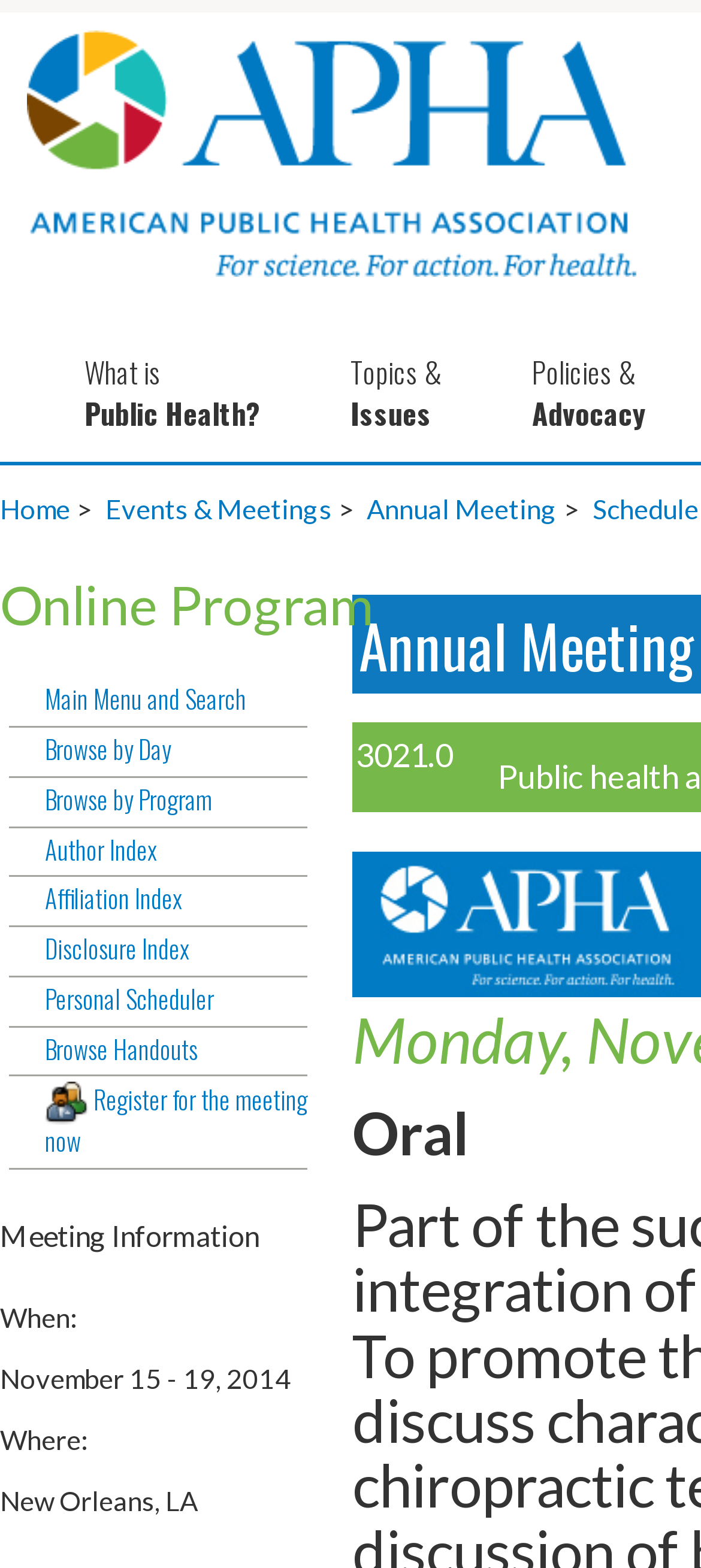Answer the question with a brief word or phrase:
What is the theme of the meeting?

Public health and Chiropractic